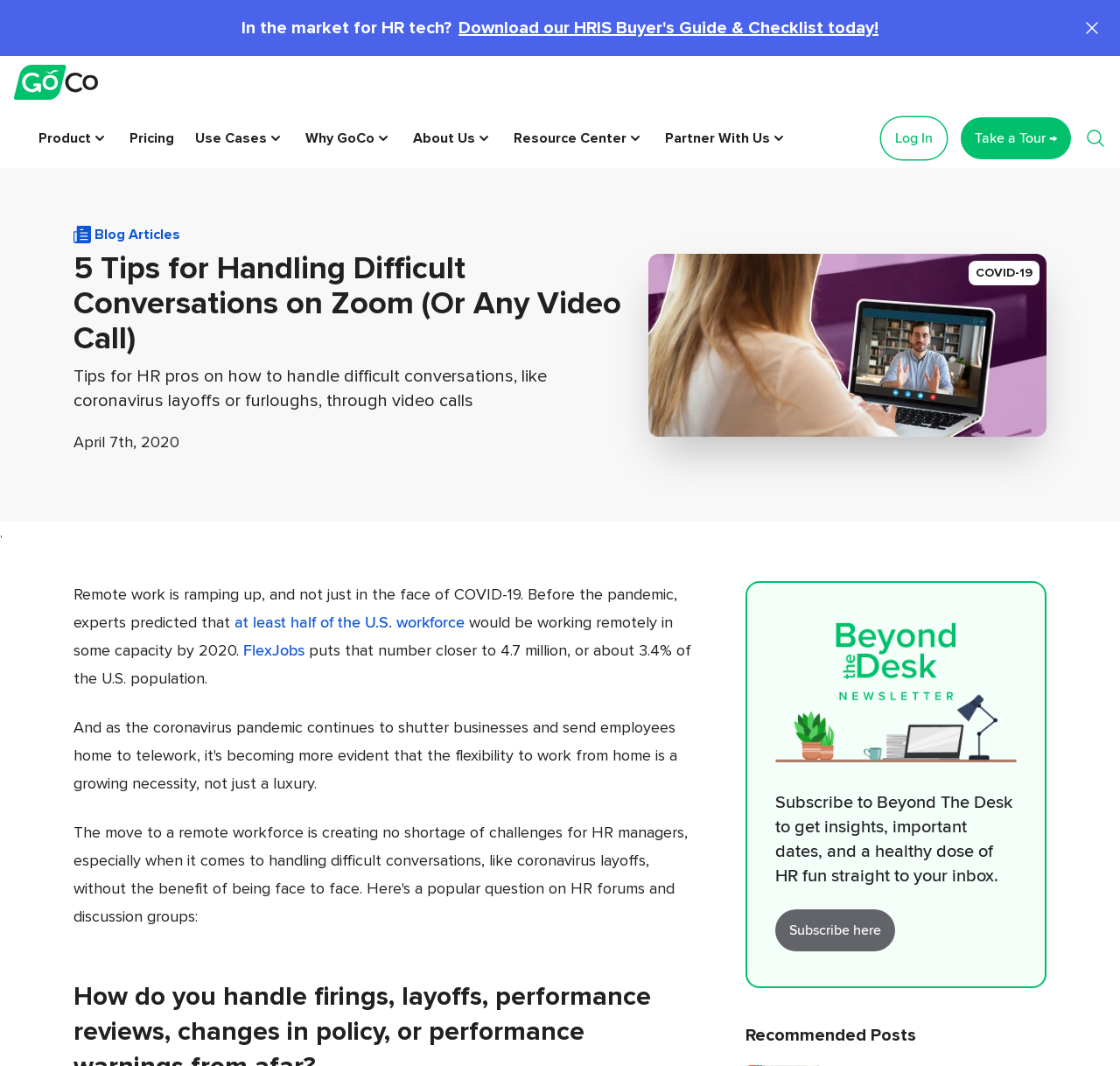Locate the bounding box coordinates of the area where you should click to accomplish the instruction: "Subscribe to Beyond The Desk".

[0.692, 0.853, 0.799, 0.893]